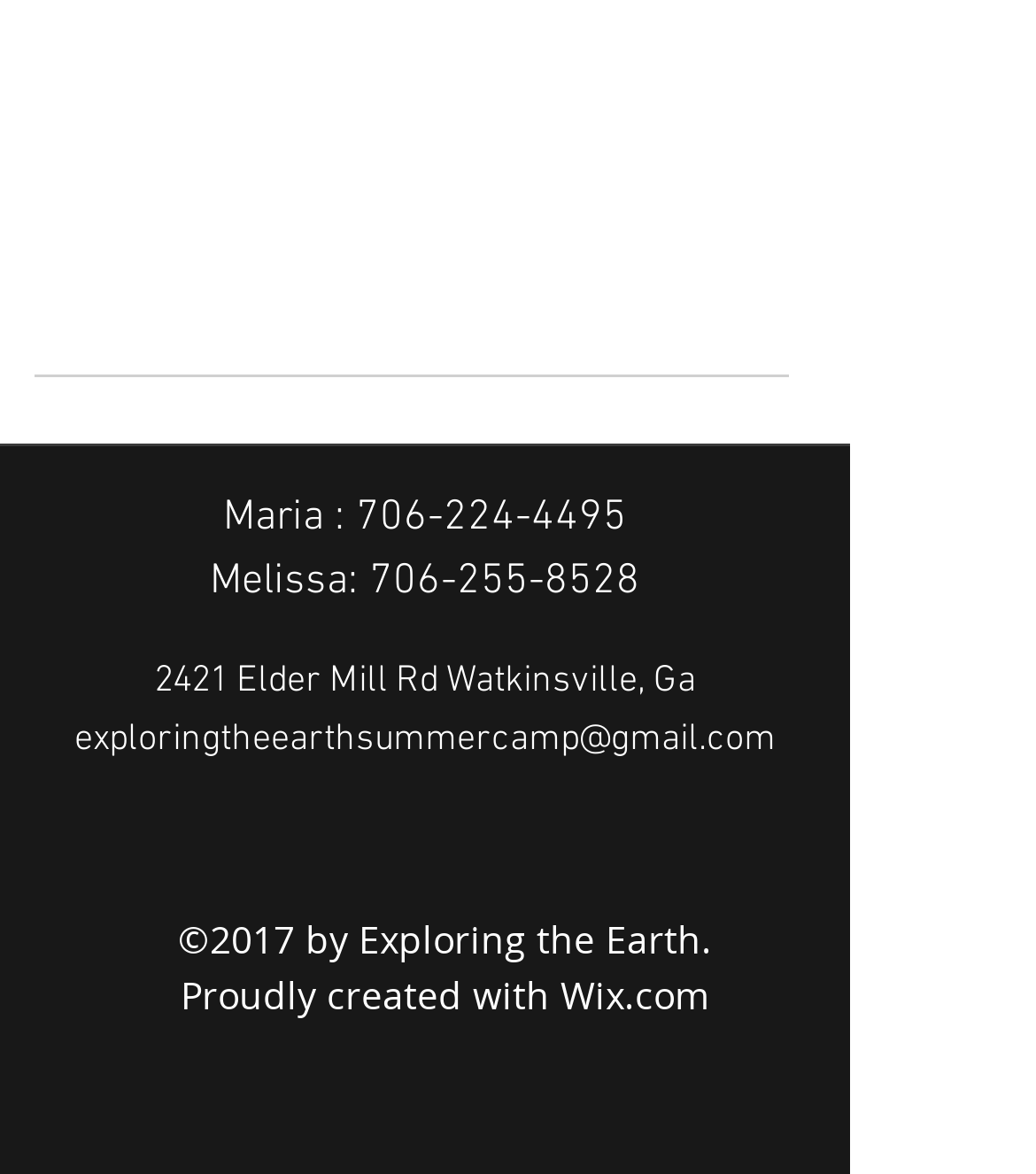What is the address of Exploring the Earth Summer Camp?
Based on the image, give a concise answer in the form of a single word or short phrase.

2421 Elder Mill Rd Watkinsville, Ga